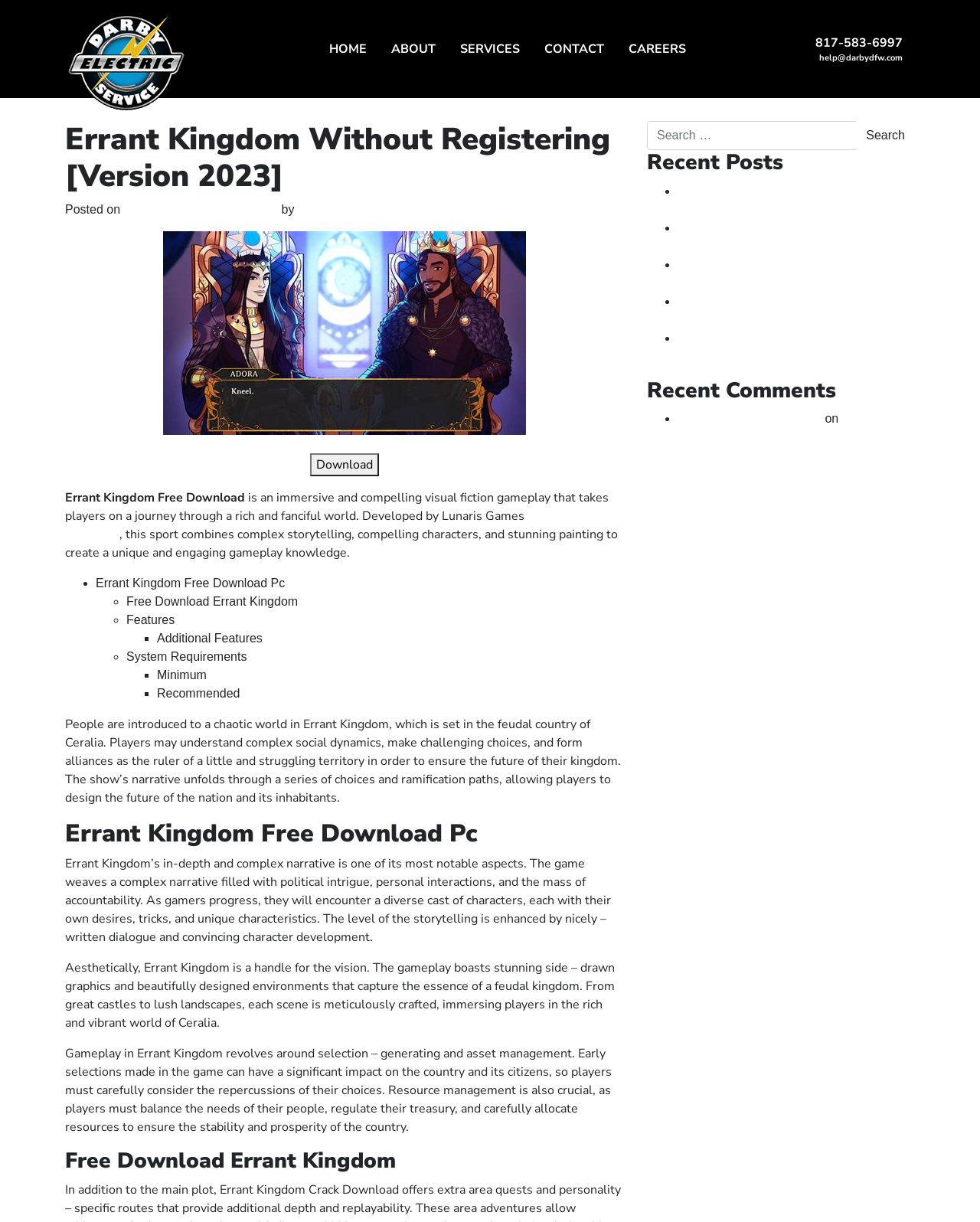From the given element description: "Mostbet Partners affiliate program registratio", find the bounding box for the UI element. Provide the coordinates as four float numbers between 0 and 1, in the order [left, top, right, bottom].

[0.691, 0.149, 0.887, 0.178]